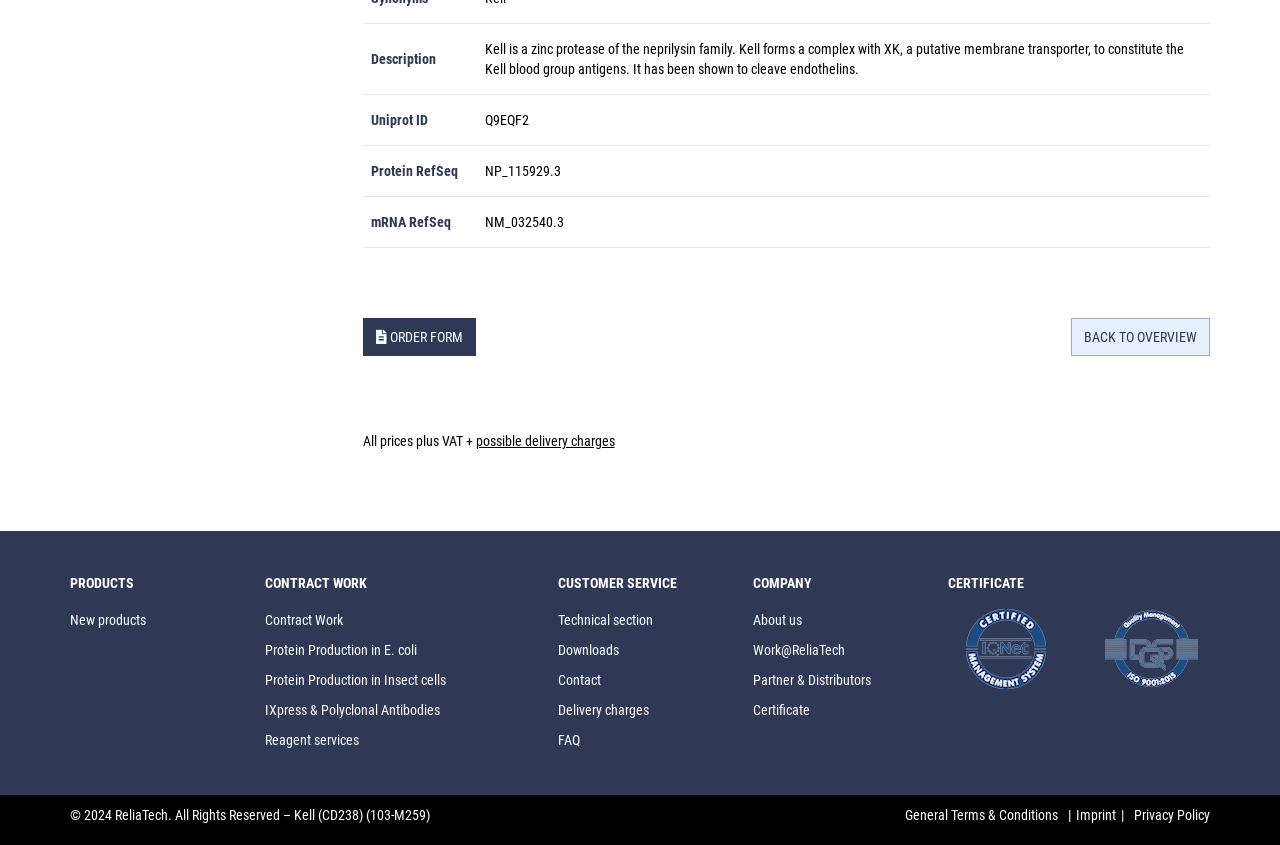Answer the question using only one word or a concise phrase: What is the mRNA RefSeq of Kell?

NM_032540.3